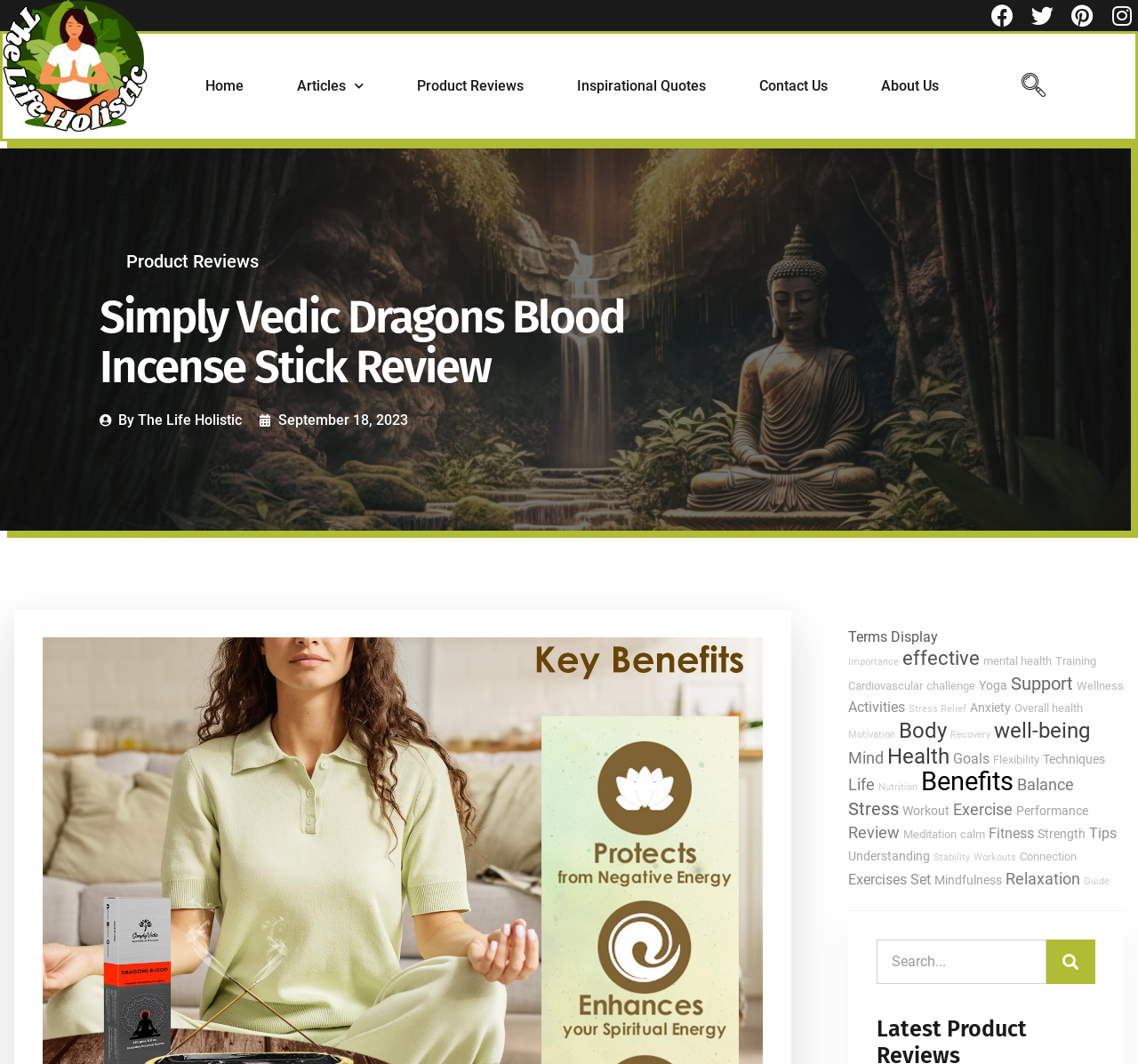Please identify the bounding box coordinates of the element that needs to be clicked to perform the following instruction: "Explore the Product Reviews section".

[0.367, 0.058, 0.46, 0.104]